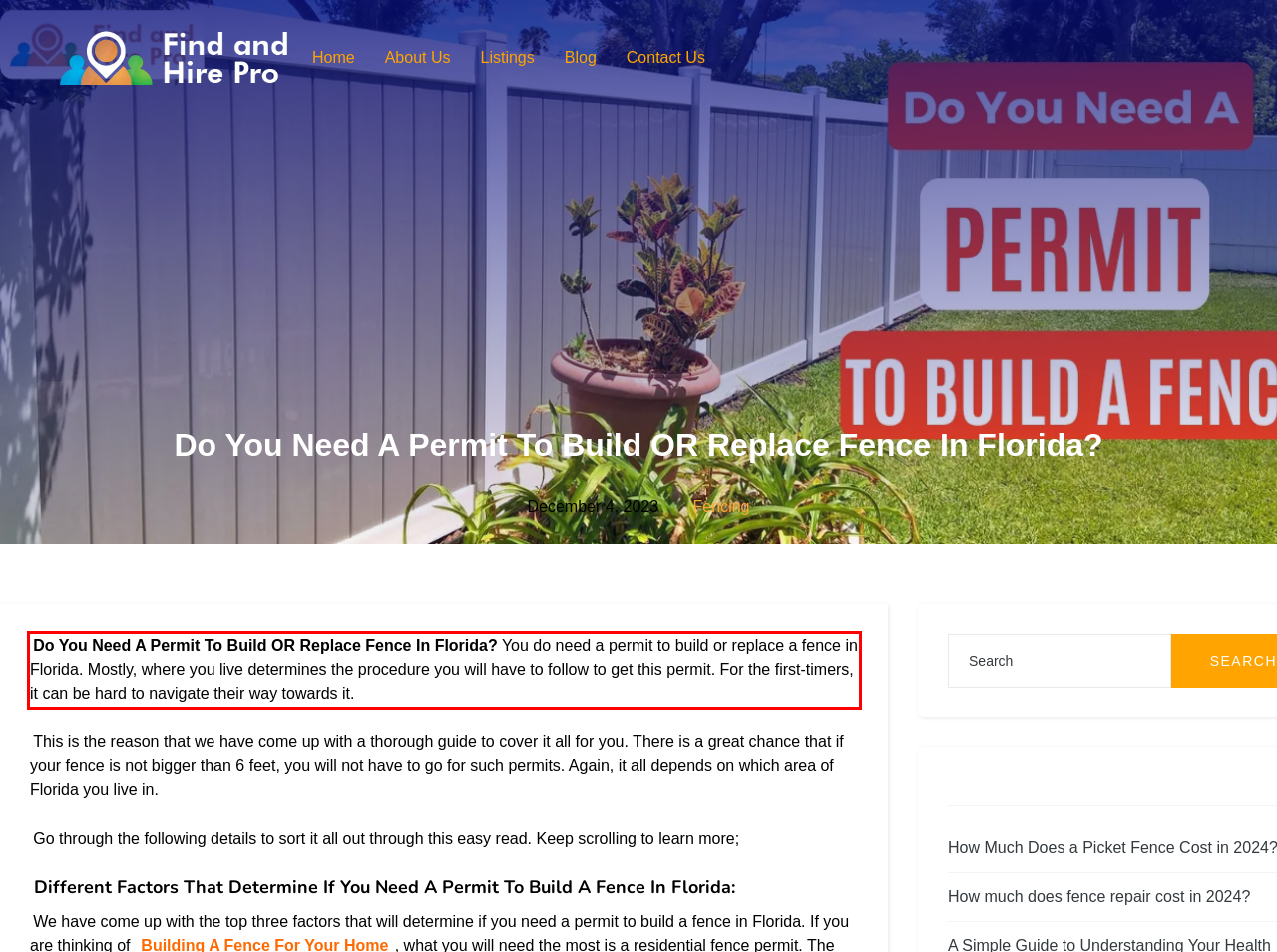Observe the screenshot of the webpage, locate the red bounding box, and extract the text content within it.

Do You Need A Permit To Build OR Replace Fence In Florida? You do need a permit to build or replace a fence in Florida. Mostly, where you live determines the procedure you will have to follow to get this permit. For the first-timers, it can be hard to navigate their way towards it.